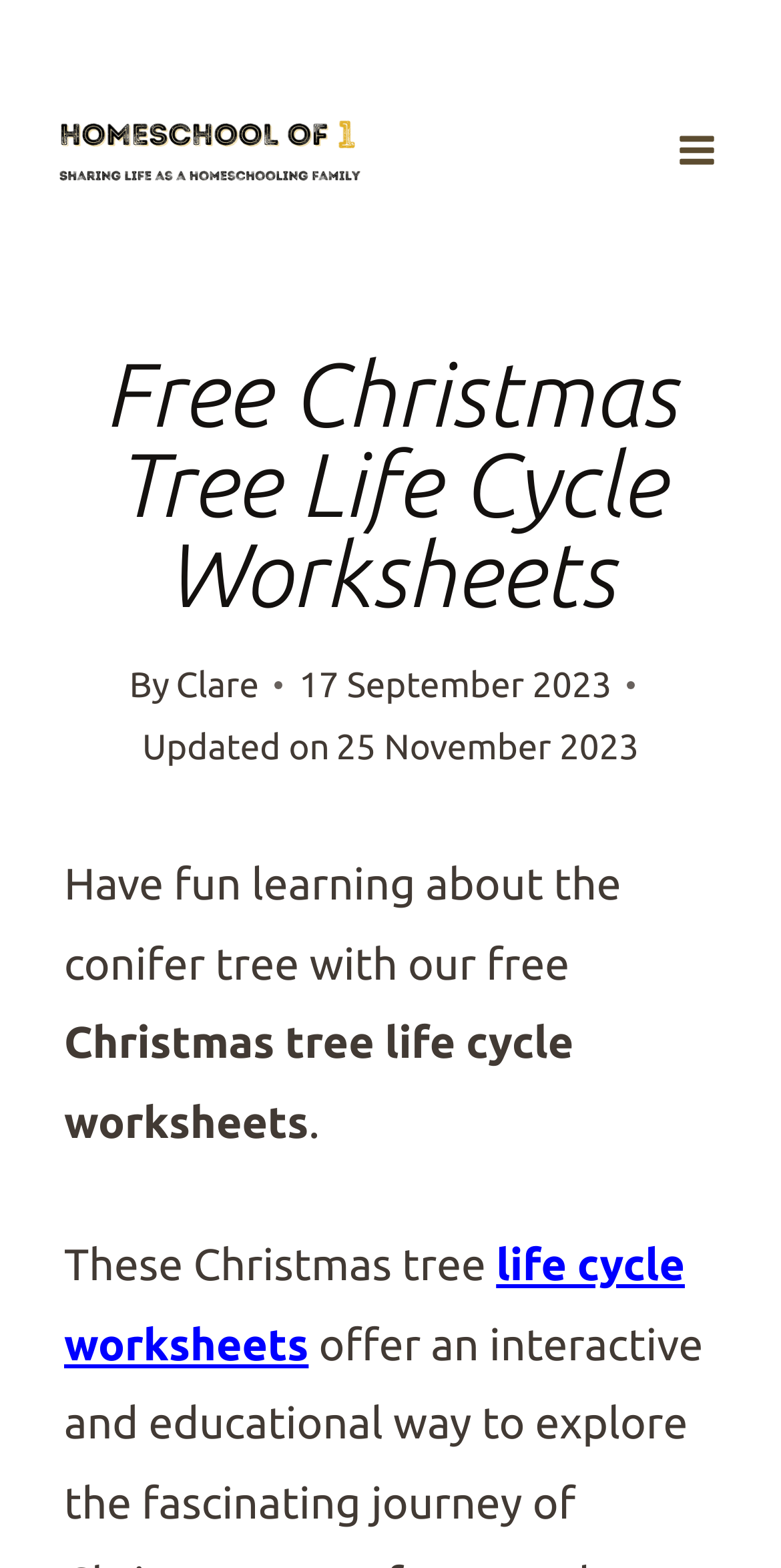Craft a detailed narrative of the webpage's structure and content.

The webpage is about free Christmas tree life cycle worksheets for homeschooling. At the top left, there is a link to "Homeschool of 1" accompanied by an image with the same name. On the top right, there is a button to open a menu, which is currently not expanded. 

Below the top section, there is a header area that spans almost the entire width of the page. It contains a heading that reads "Free Christmas Tree Life Cycle Worksheets" and is followed by the author's name, "Clare", and the dates "17 September 2023" and "25 November 2023". 

Underneath the header area, there is a paragraph of text that describes the content of the webpage. It starts with "Have fun learning about the conifer tree with our free" and continues with "Christmas tree life cycle worksheets" on the next line. The paragraph ends with a period and another sentence that begins with "These Christmas tree" and contains a link to "life cycle worksheets".